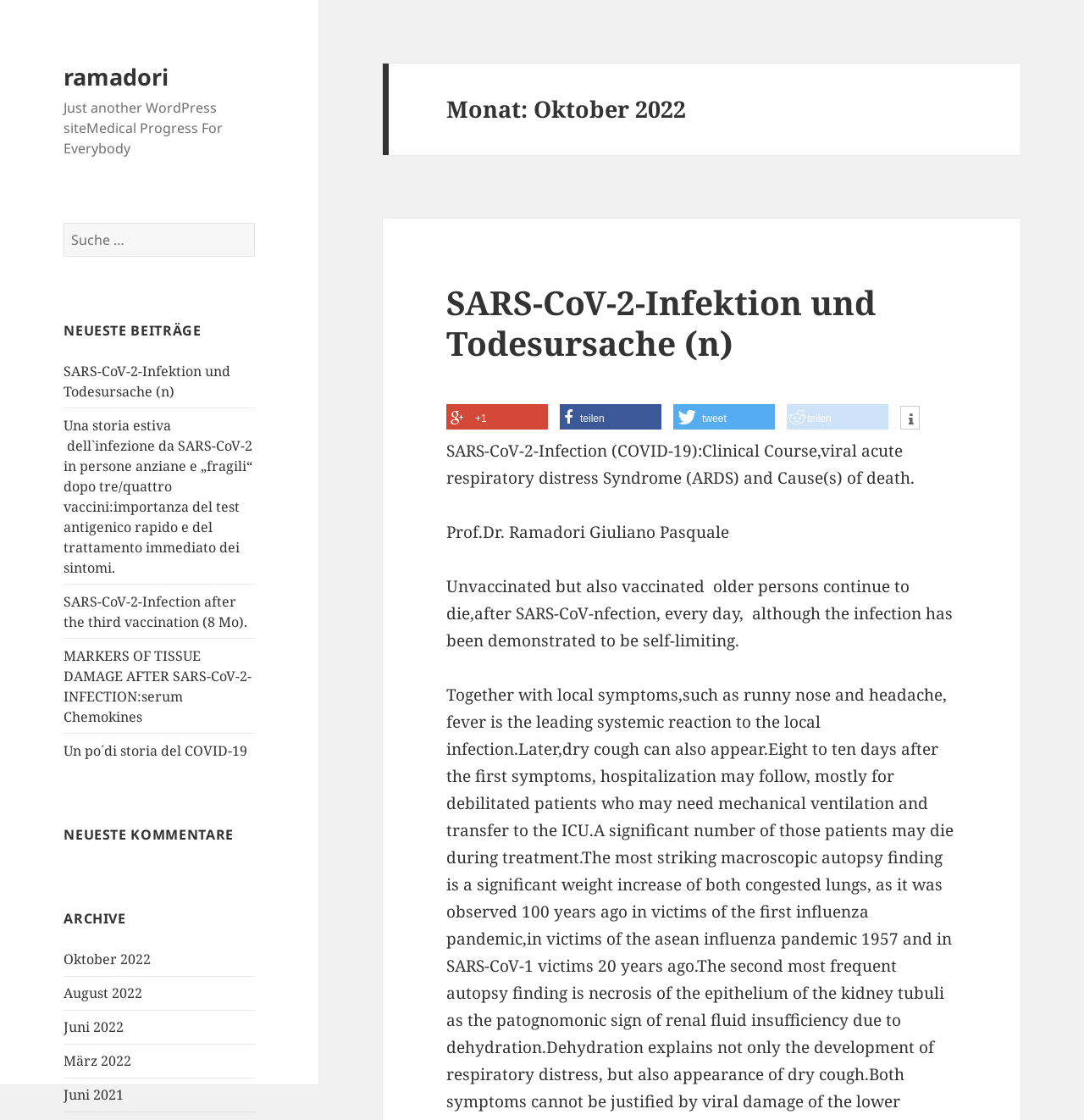What are the social media sharing options?
Answer the question with a single word or phrase, referring to the image.

Facebook, Twitter, etc.